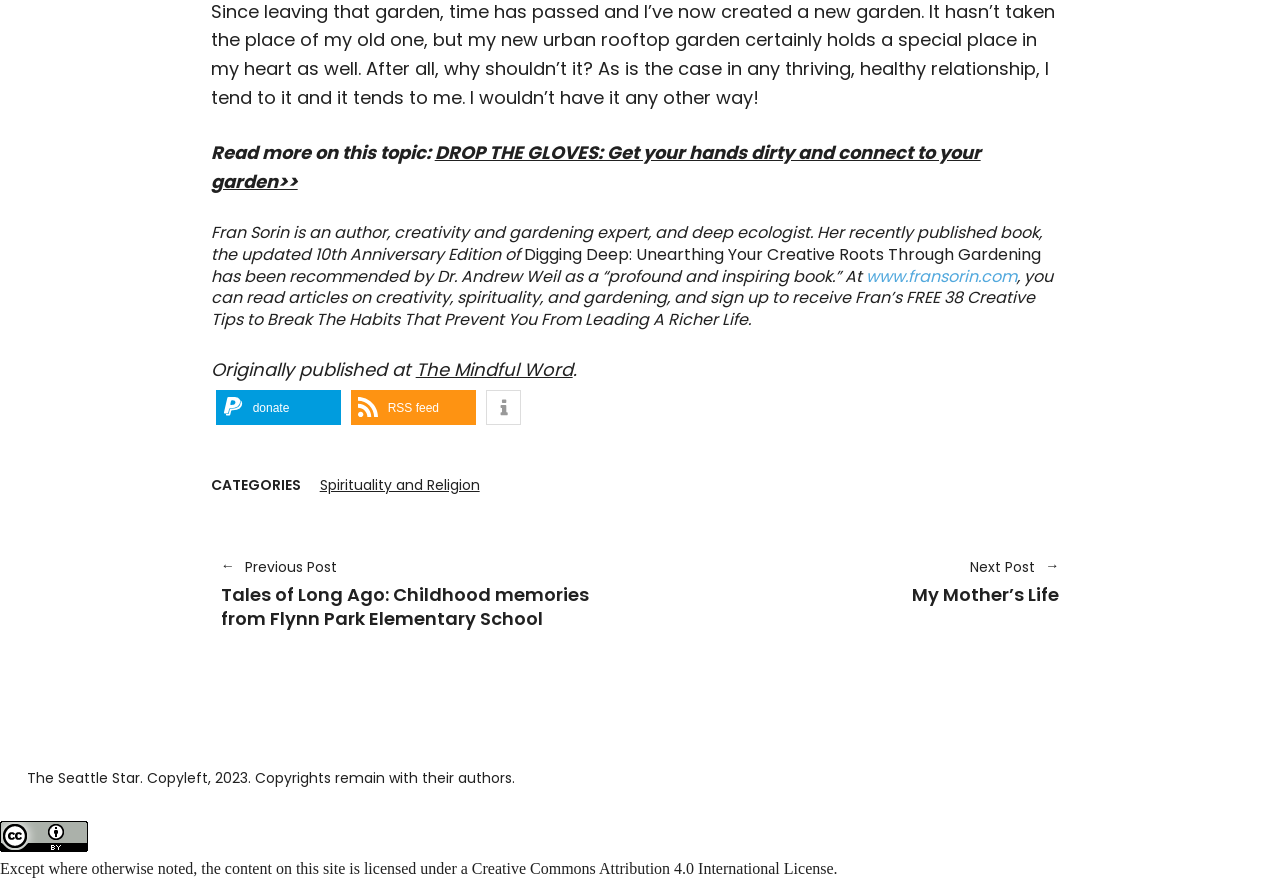Given the element description, predict the bounding box coordinates in the format (top-left x, top-left y, bottom-right x, bottom-right y), using floating point numbers between 0 and 1: RSS feed

[0.274, 0.444, 0.372, 0.484]